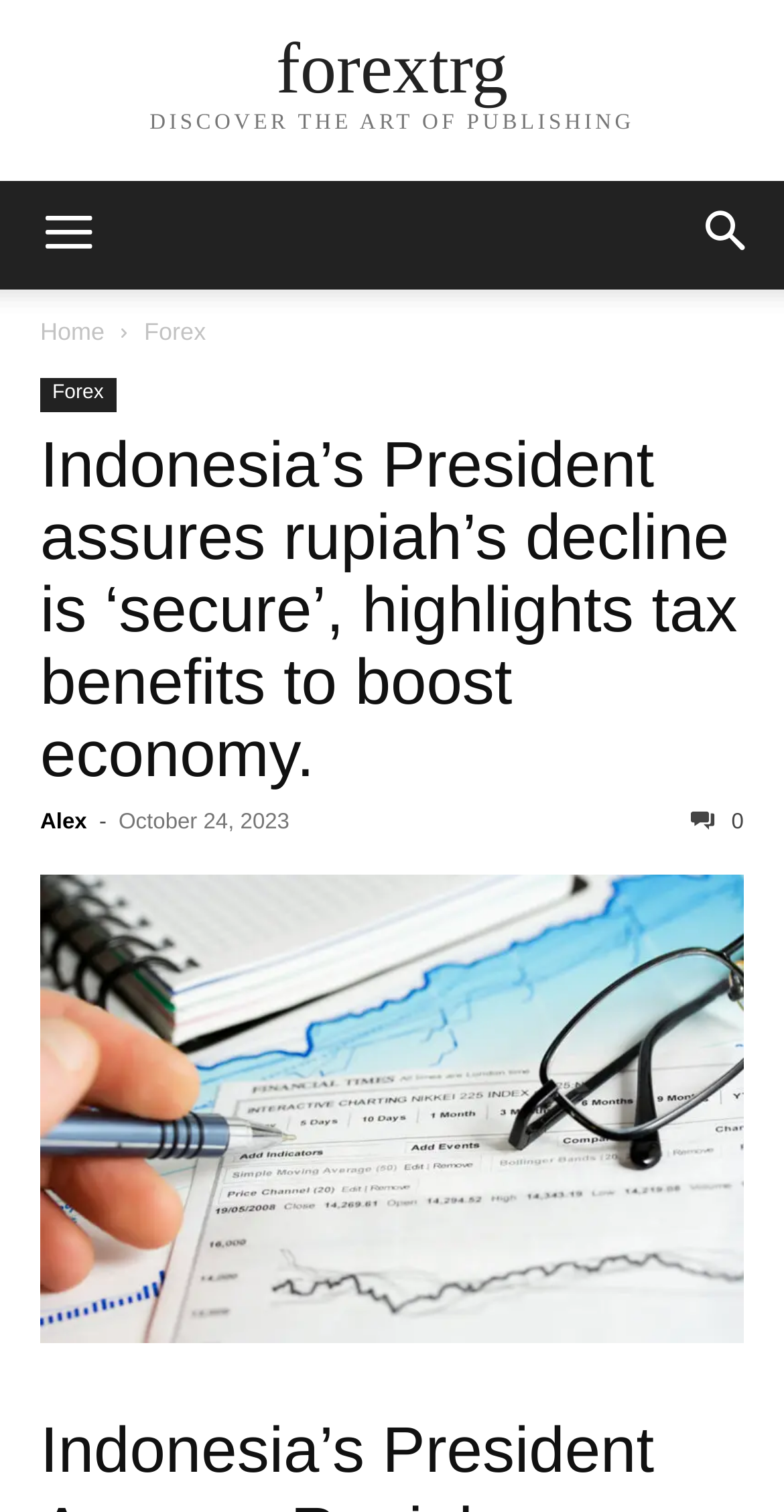Identify the main heading from the webpage and provide its text content.

Indonesia’s President Assures Rupiah Depreciation Is Safe and Proposes Tax Incentives for Economic Growth